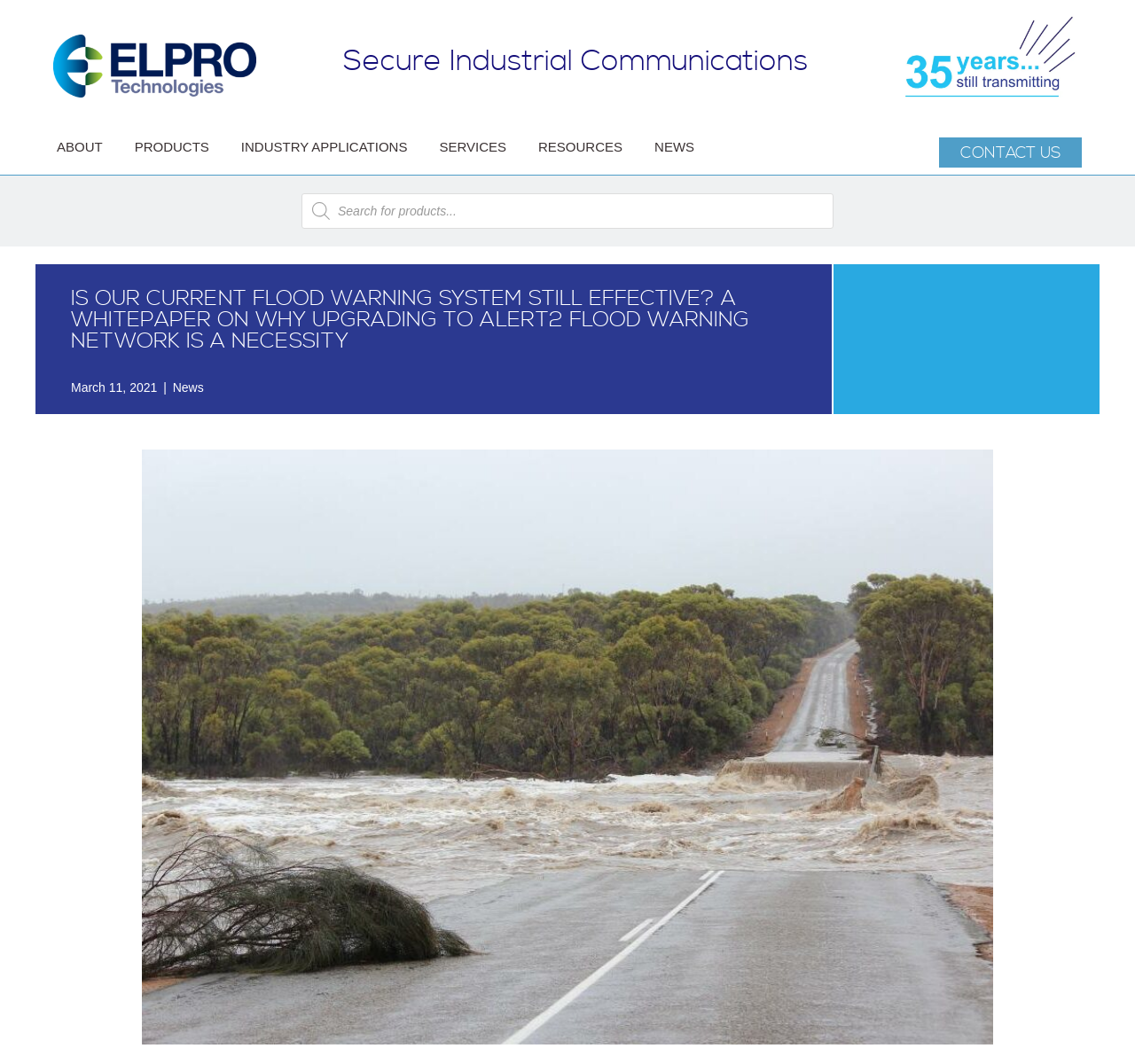Please mark the bounding box coordinates of the area that should be clicked to carry out the instruction: "view news".

[0.566, 0.12, 0.623, 0.164]